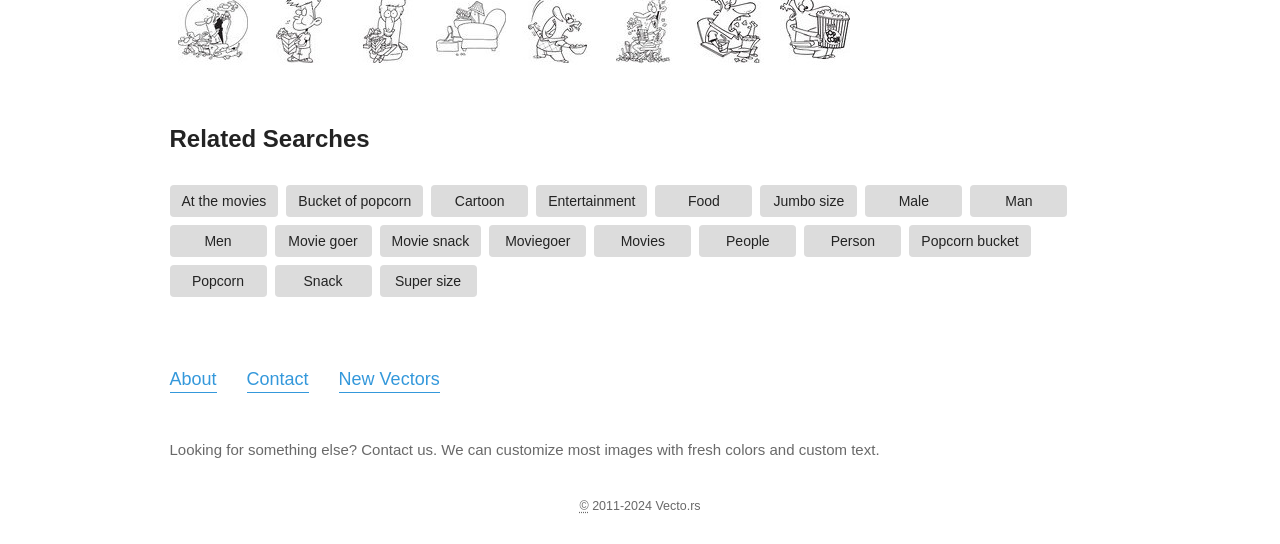Please answer the following question using a single word or phrase: 
What is the copyright year range?

2011-2024